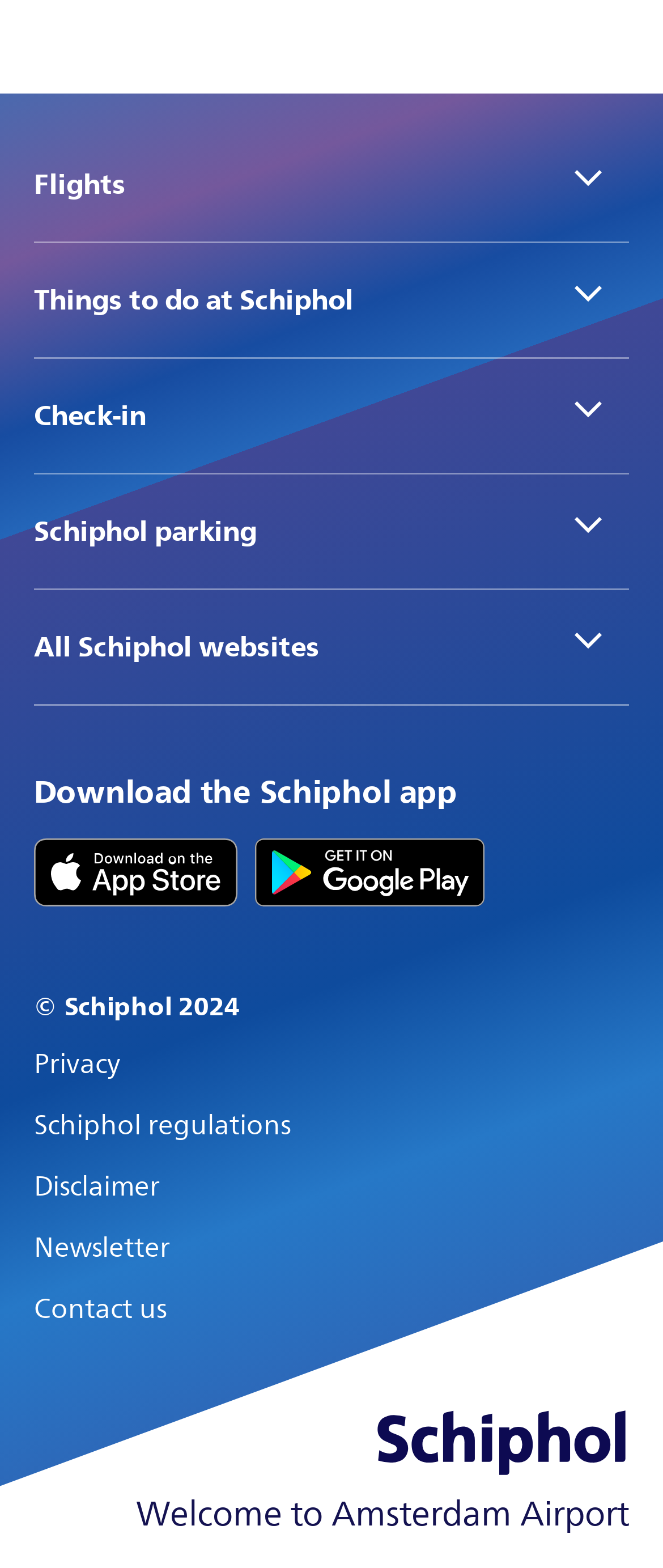Determine the bounding box coordinates of the element's region needed to click to follow the instruction: "Visit Schiphol parking page". Provide these coordinates as four float numbers between 0 and 1, formatted as [left, top, right, bottom].

[0.051, 0.302, 0.949, 0.376]